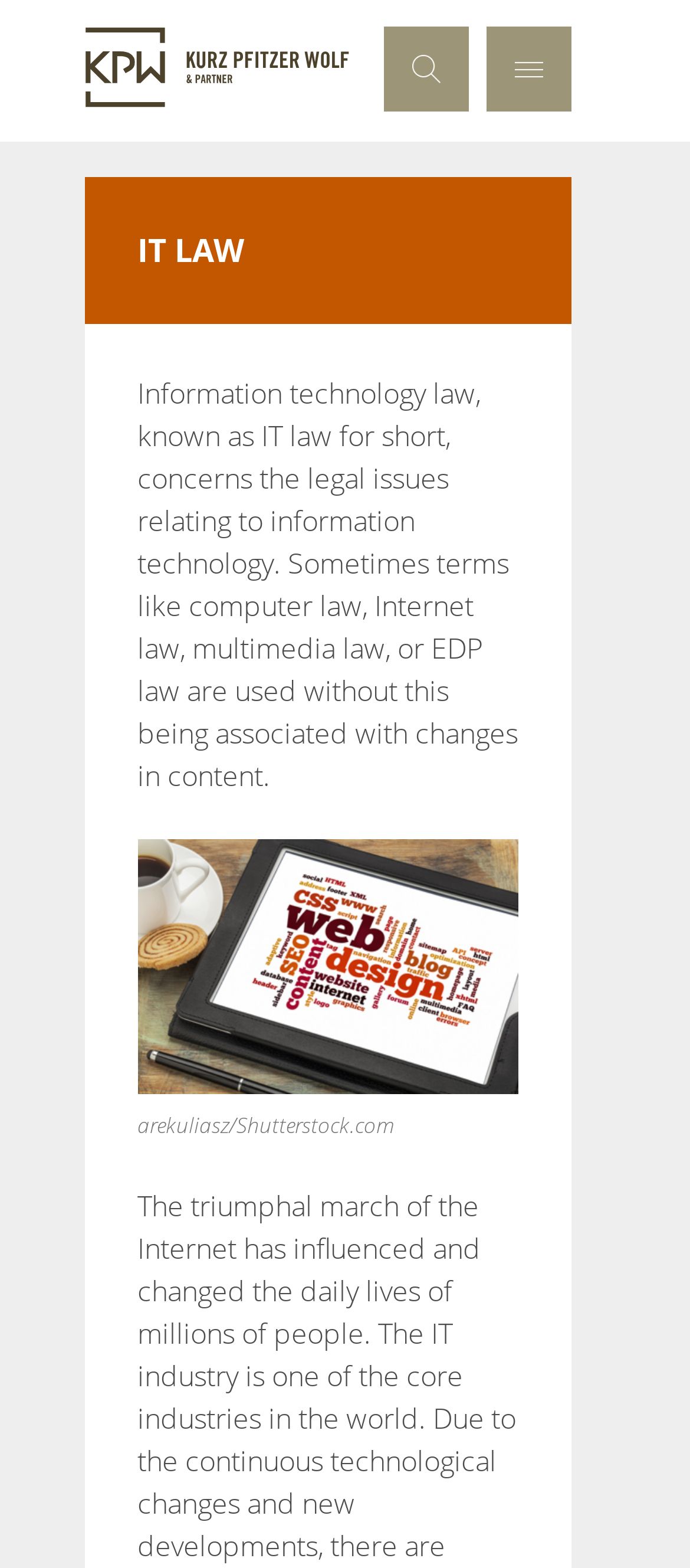Explain the contents of the webpage comprehensively.

The webpage is about Kurz Pfitzer Wolf & Partner, a consulting firm specializing in IT law and representation in IT disputes/mediation processes. 

At the top right corner, there is a search link. Below it, a "SKIP TO CONTENT" link is positioned. 

The main content area is divided into sections. The first section has a header with the title "IT LAW" in a prominent font. Below the title, there is a paragraph of text that explains what IT law is, including its relation to information technology, computer law, Internet law, and other related terms. 

To the right of the text, there is a figure with an image related to IT law, accompanied by a link to "IT Law" and a caption with the image credit "arekuliasz/Shutterstock.com".